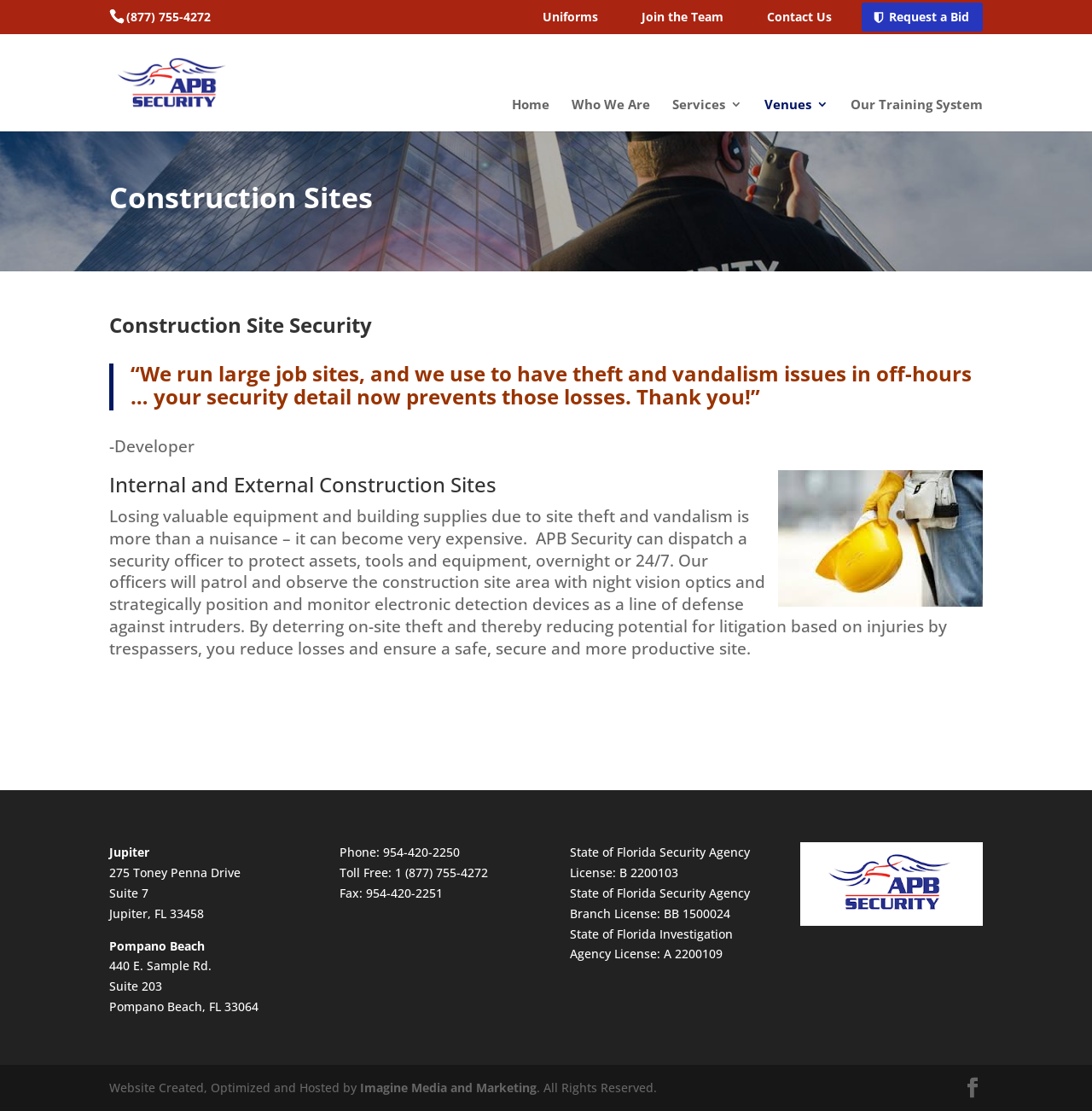What is the toll-free phone number of the company?
Use the screenshot to answer the question with a single word or phrase.

1 (877) 755-4272